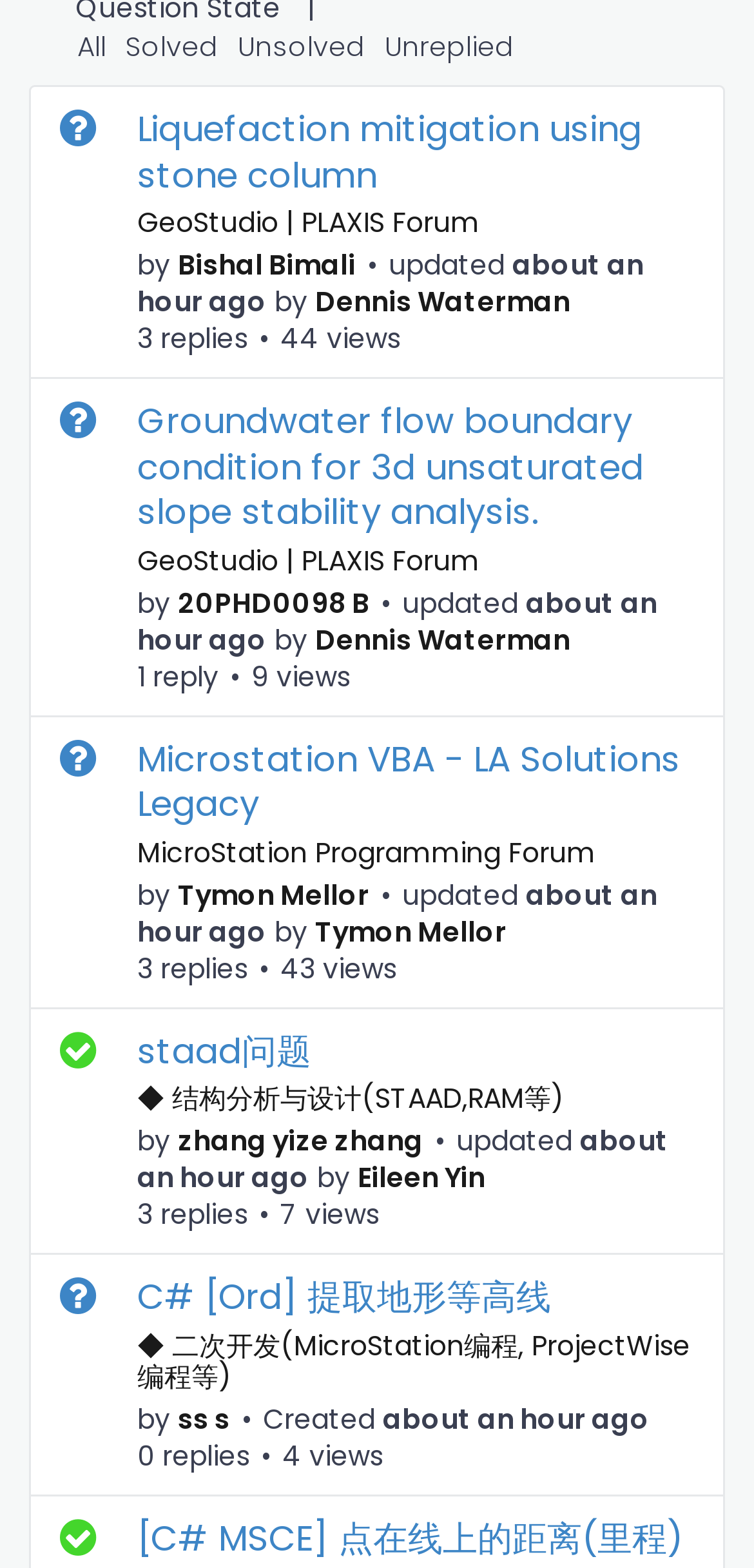Who is the author of the first post?
Based on the image, answer the question with as much detail as possible.

The author of the first post can be found by looking at the 'by' text followed by the author's name, which is 'Bishal Bimali'. This information is located below the title of the post.